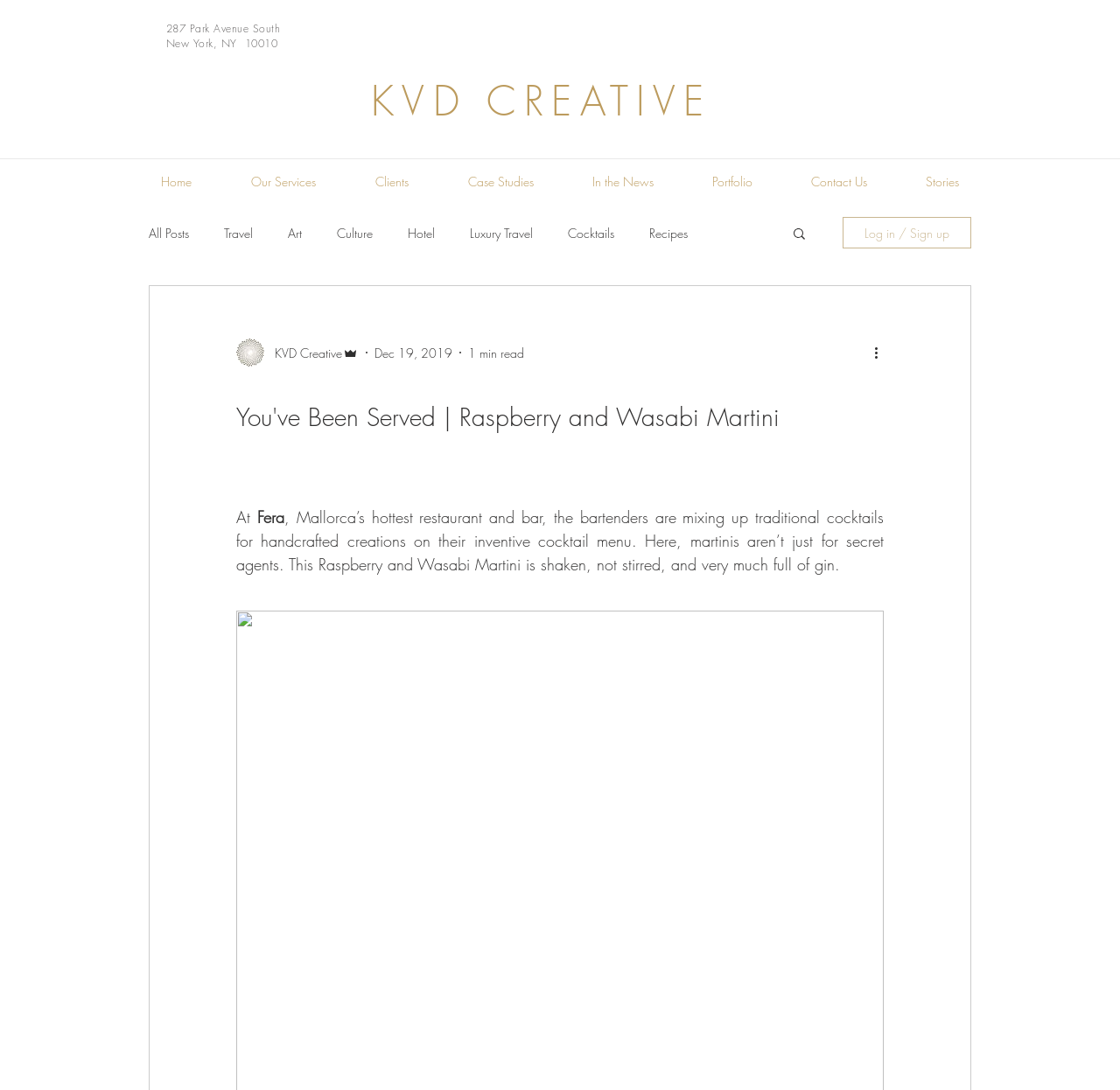Please respond in a single word or phrase: 
What is the theme of the blog post?

Cocktails